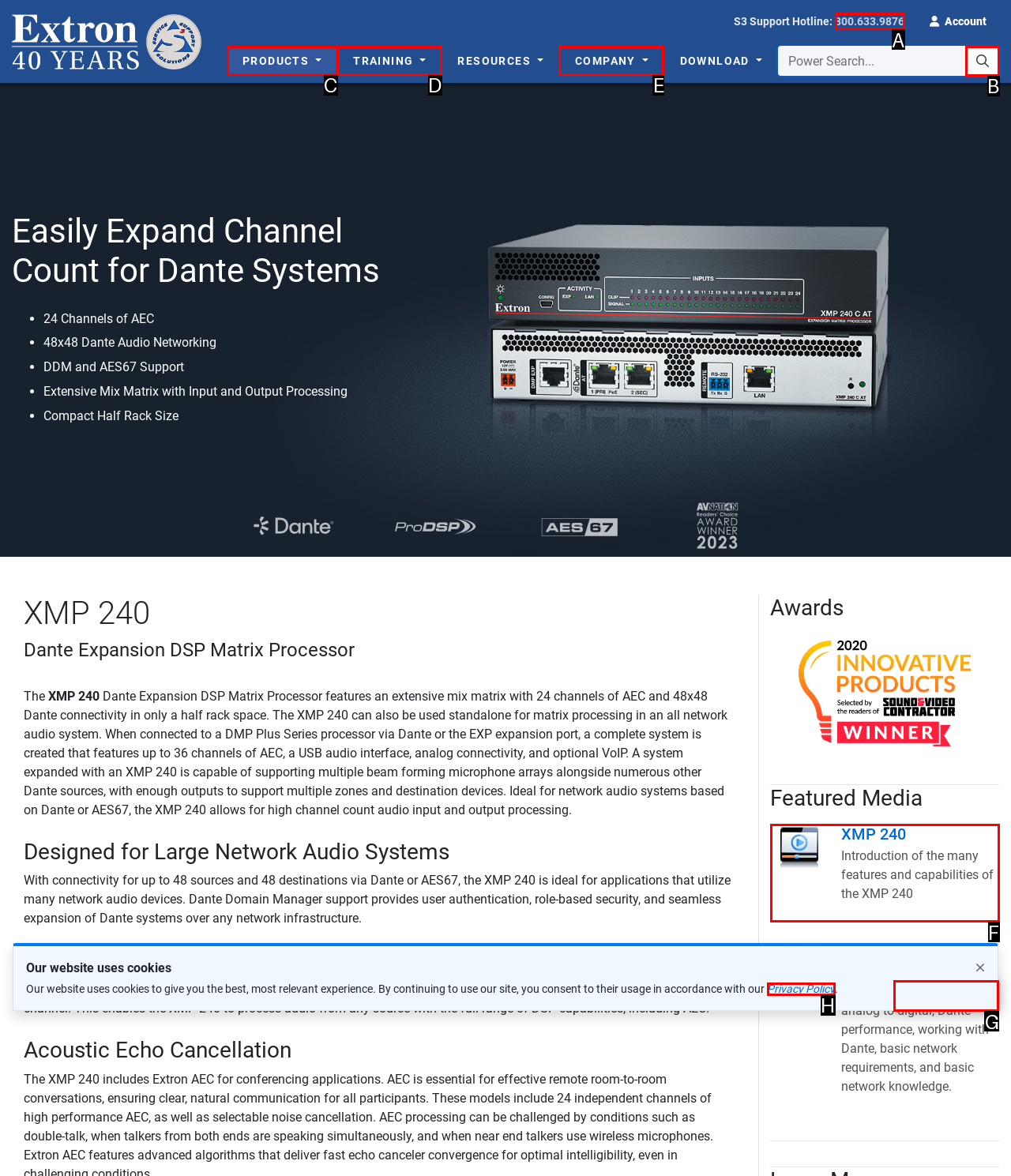Identify the letter of the UI element you should interact with to perform the task: Send feedback
Reply with the appropriate letter of the option.

G